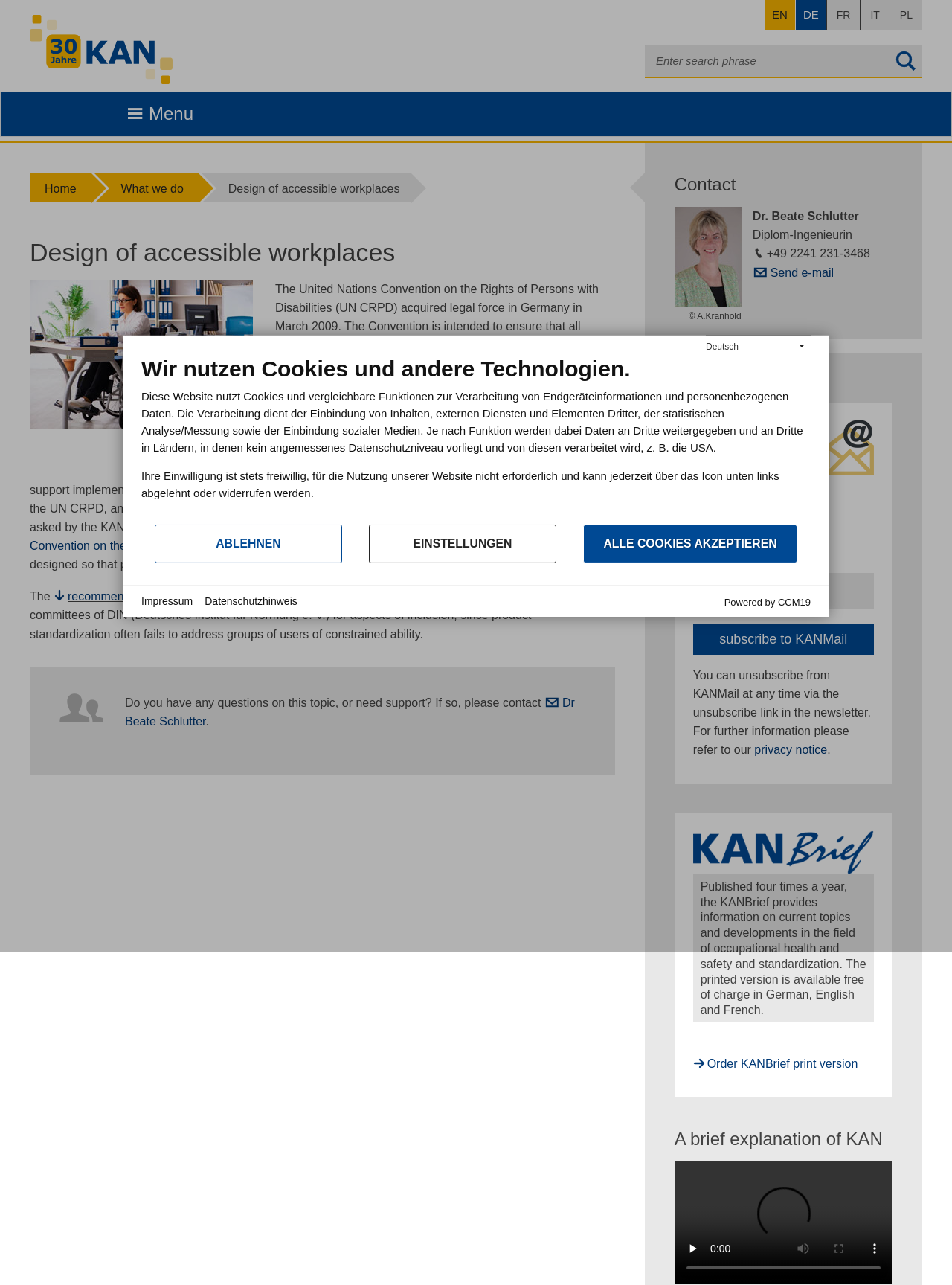Show the bounding box coordinates of the region that should be clicked to follow the instruction: "Contact Dr Beate Schlutter."

[0.131, 0.542, 0.604, 0.566]